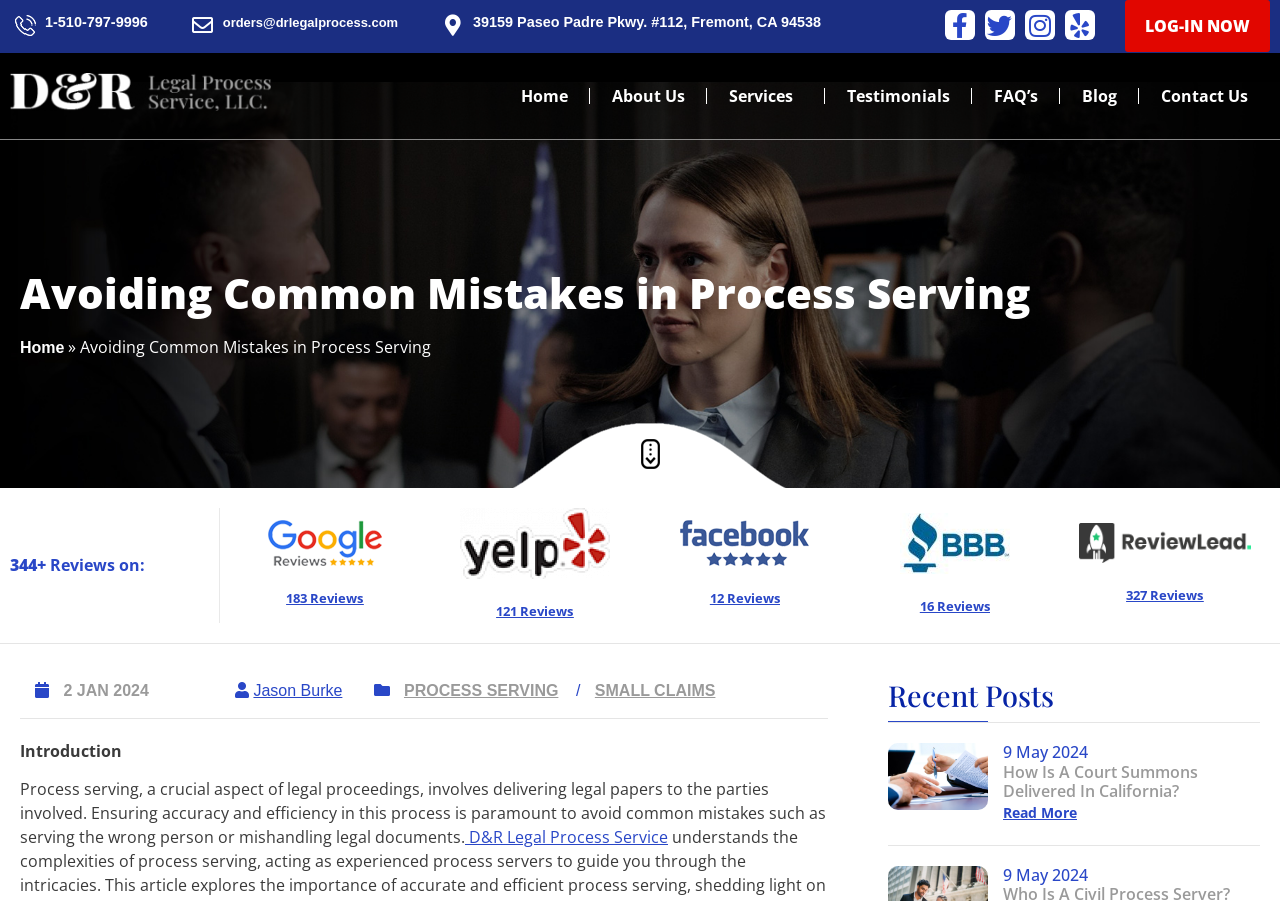Please find the bounding box coordinates for the clickable element needed to perform this instruction: "Log in now".

[0.879, 0.0, 0.992, 0.058]